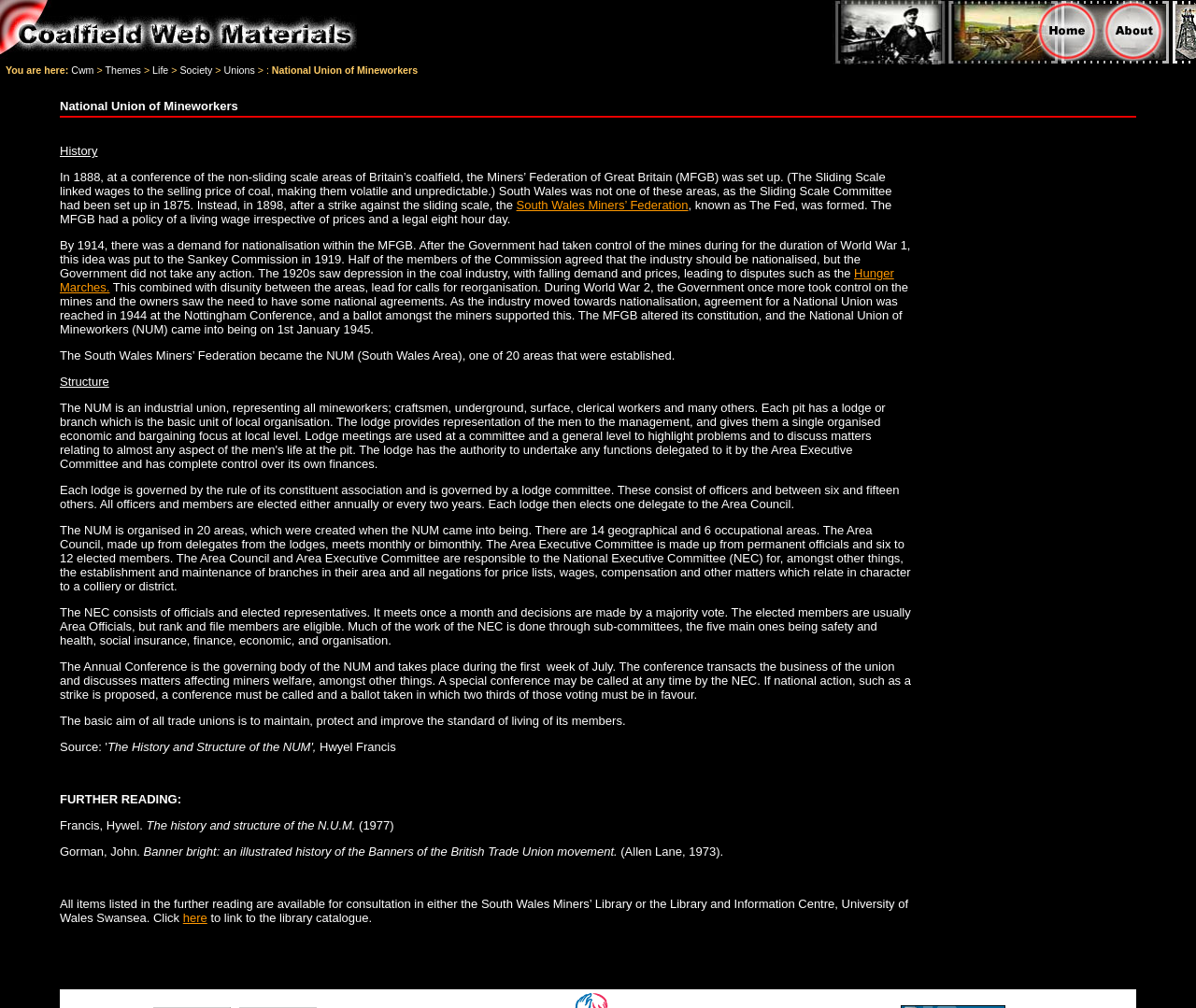Provide a thorough and detailed response to the question by examining the image: 
What is the name of the book written by Hywel Francis?

The webpage mentions that Hywel Francis wrote a book titled 'The history and structure of the N.U.M.' which is available for consultation in the South Wales Miners’ Library or the Library and Information Centre, University of Wales Swansea.